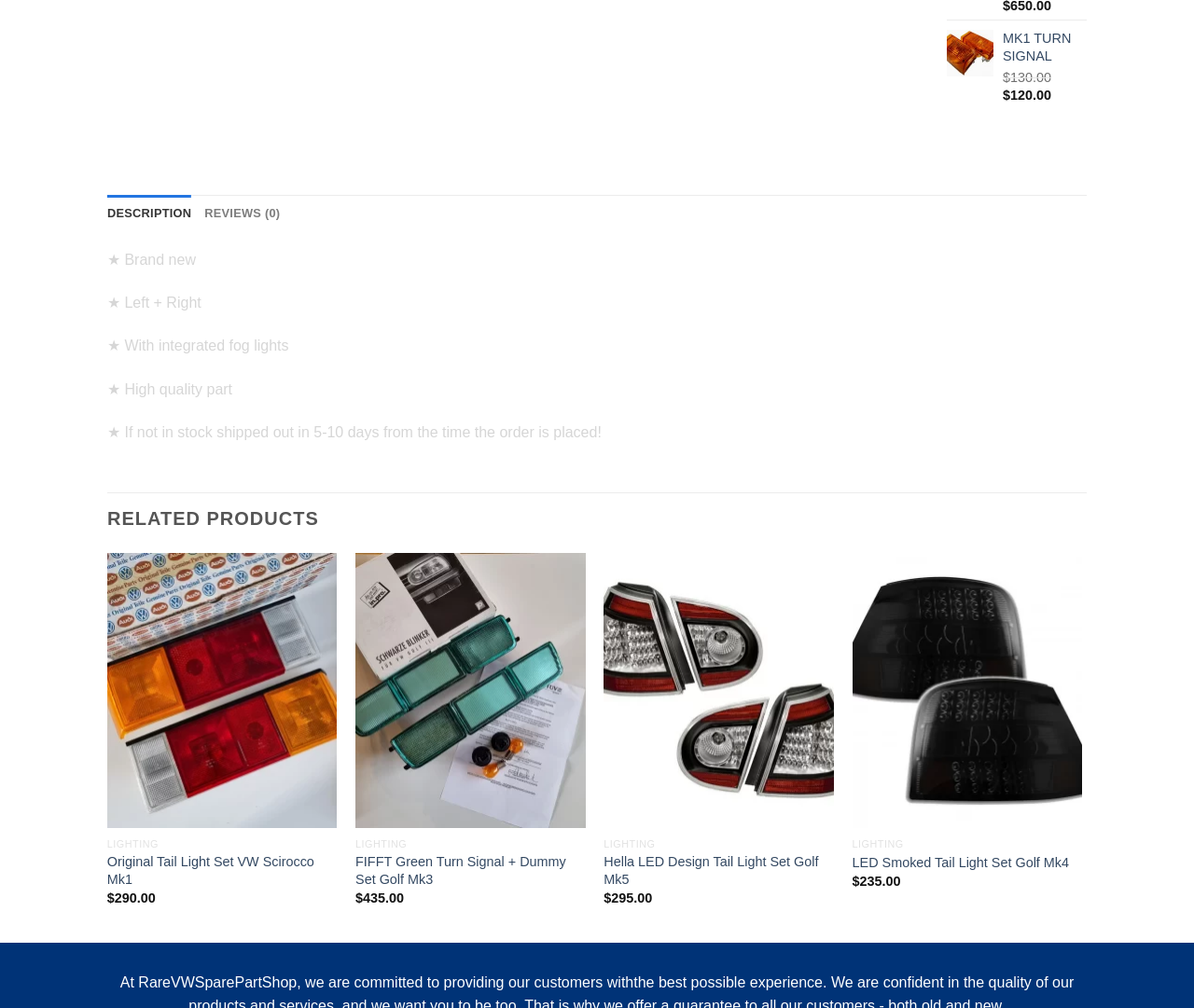Examine the image and give a thorough answer to the following question:
What is the highest price of the related products?

The highest price of the related products can be found by comparing the prices of each product. The product with the highest price is the 'FIFFT Green Turn Signal + Dummy Set Golf Mk3', which costs $435.00.